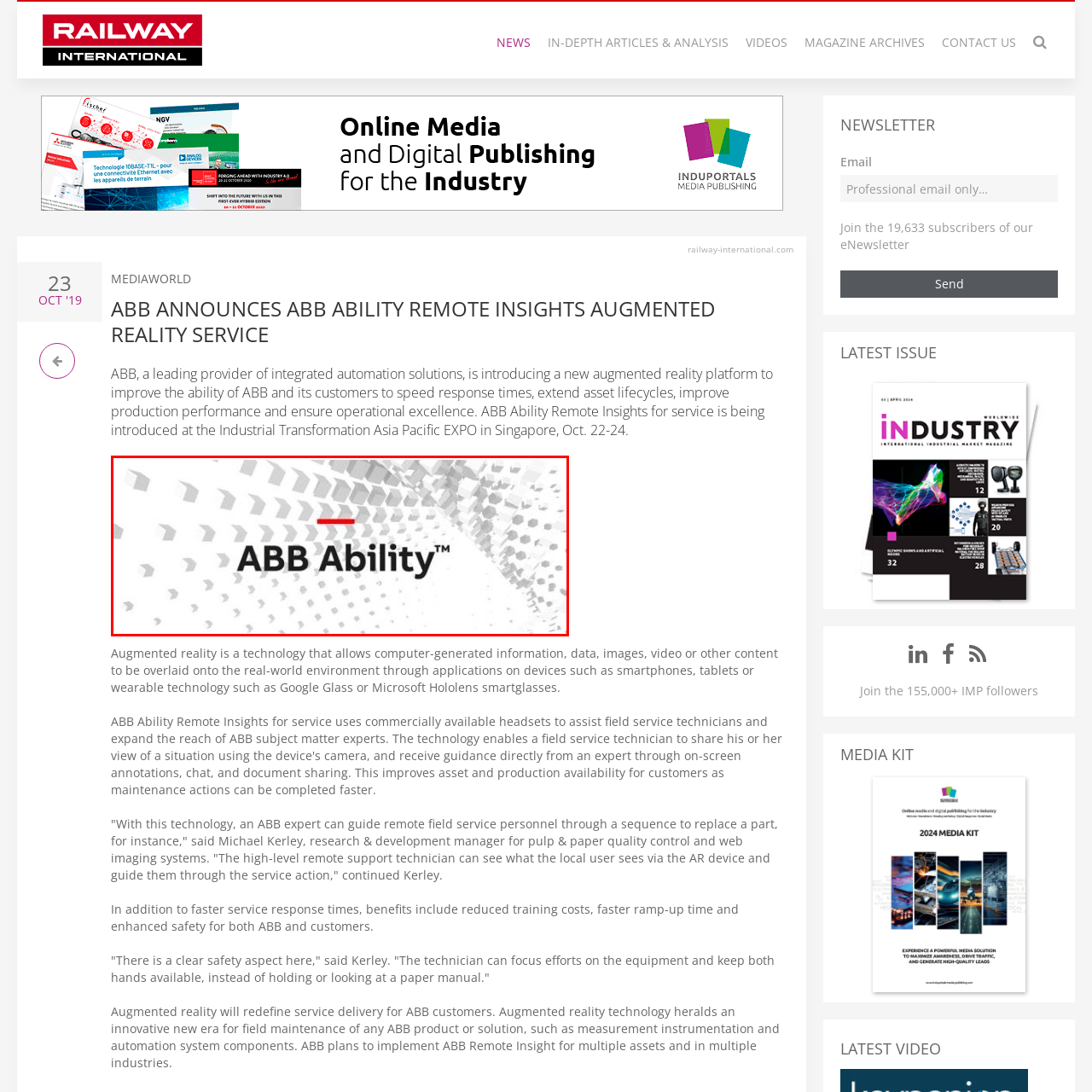What is the purpose of the vibrant red line in the logo?
Pay attention to the image within the red bounding box and answer using just one word or a concise phrase.

to add contrast